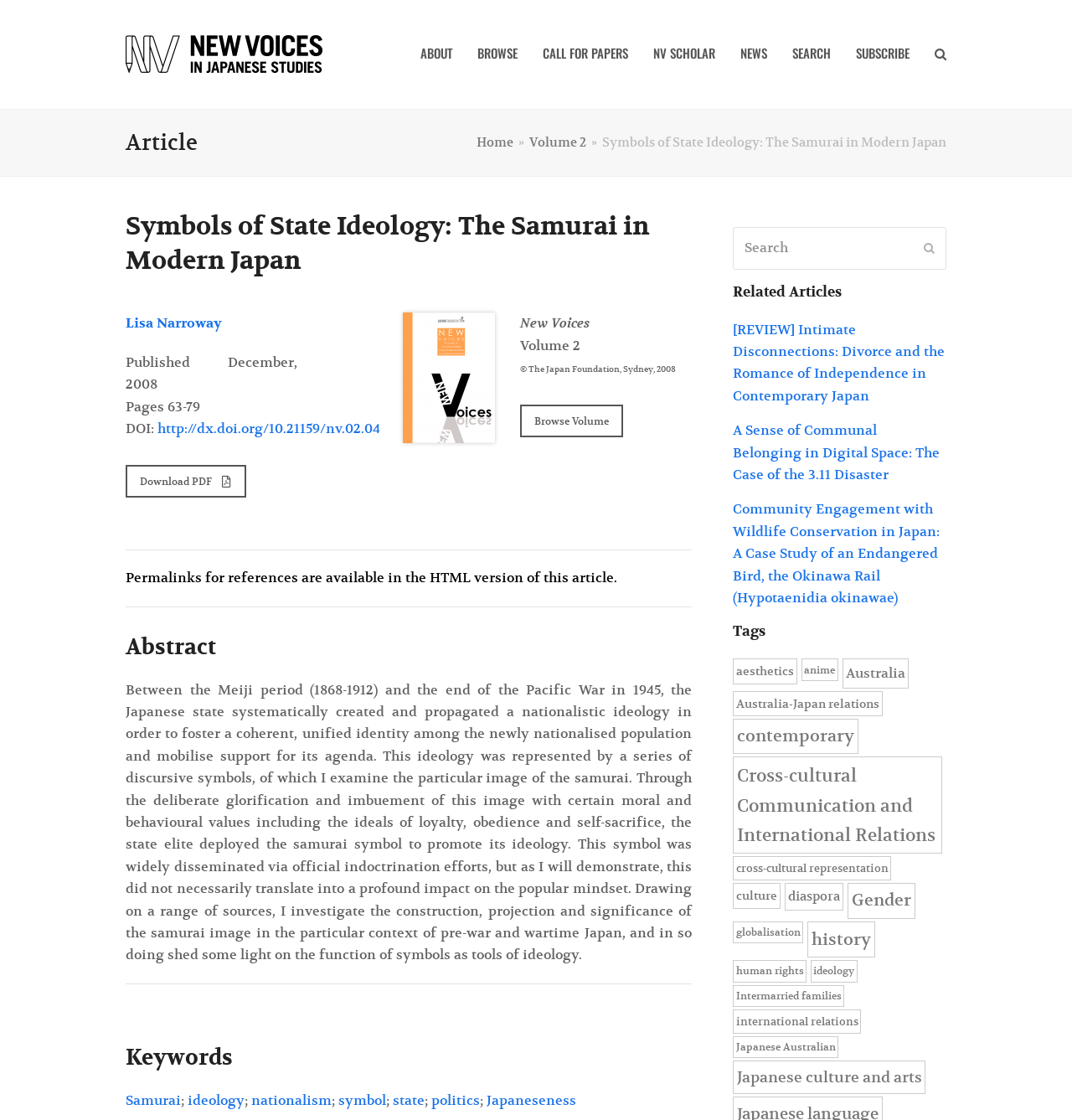Reply to the question with a single word or phrase:
What is the title of the article?

Symbols of State Ideology: The Samurai in Modern Japan